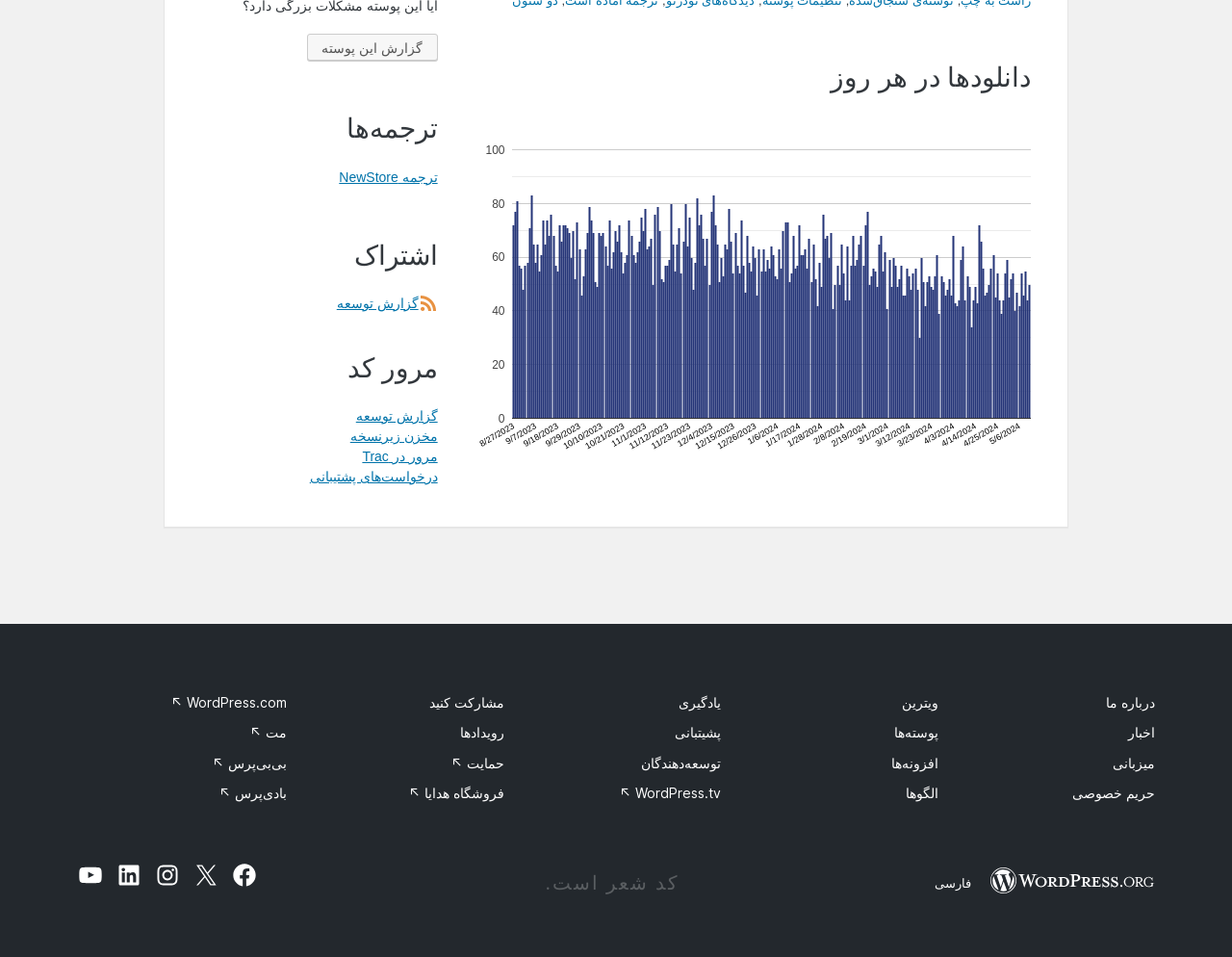Using the description "Balrampur Chini", predict the bounding box of the relevant HTML element.

None